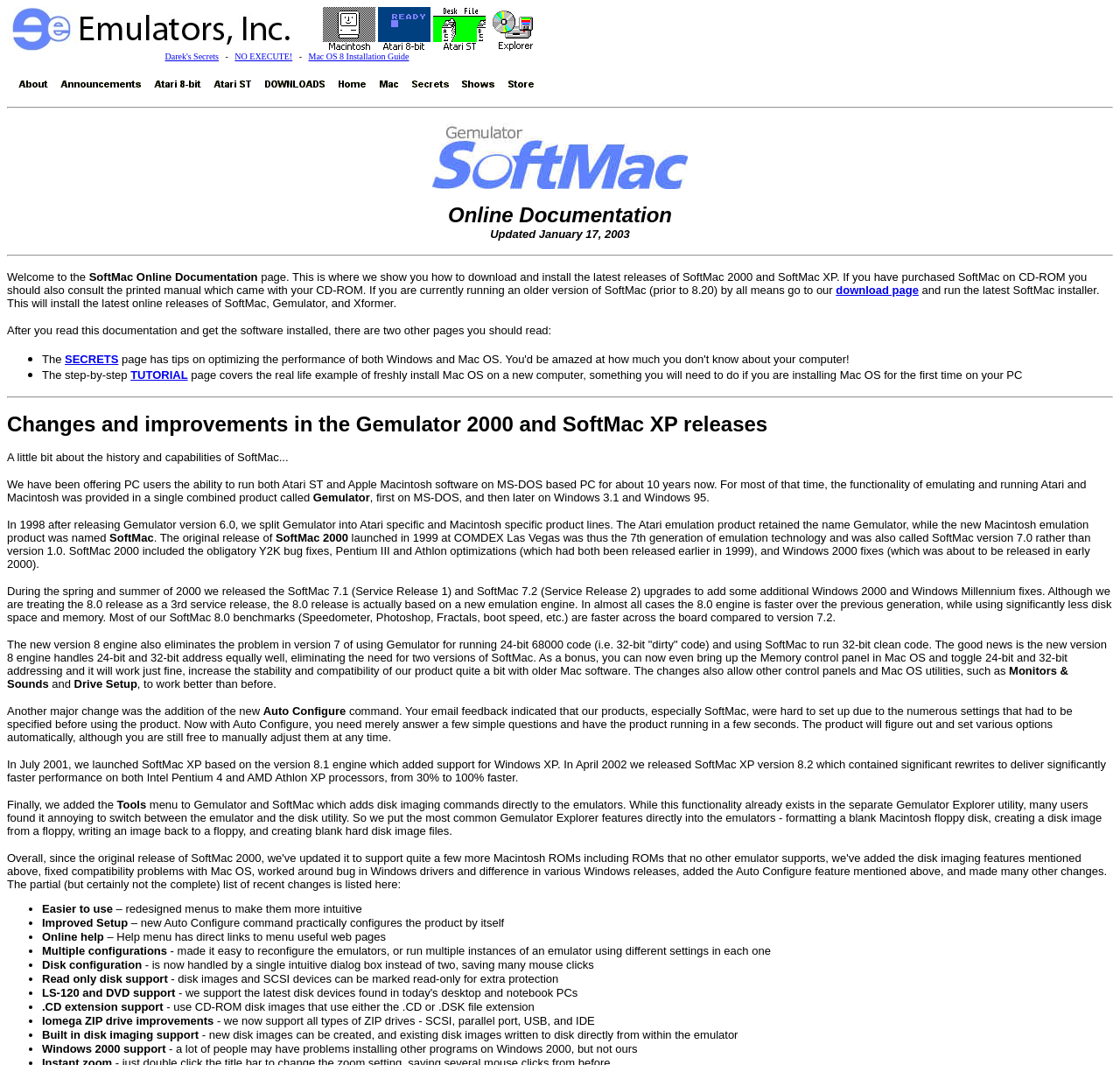Provide the bounding box coordinates of the area you need to click to execute the following instruction: "Read the SECRETS".

[0.058, 0.331, 0.106, 0.343]